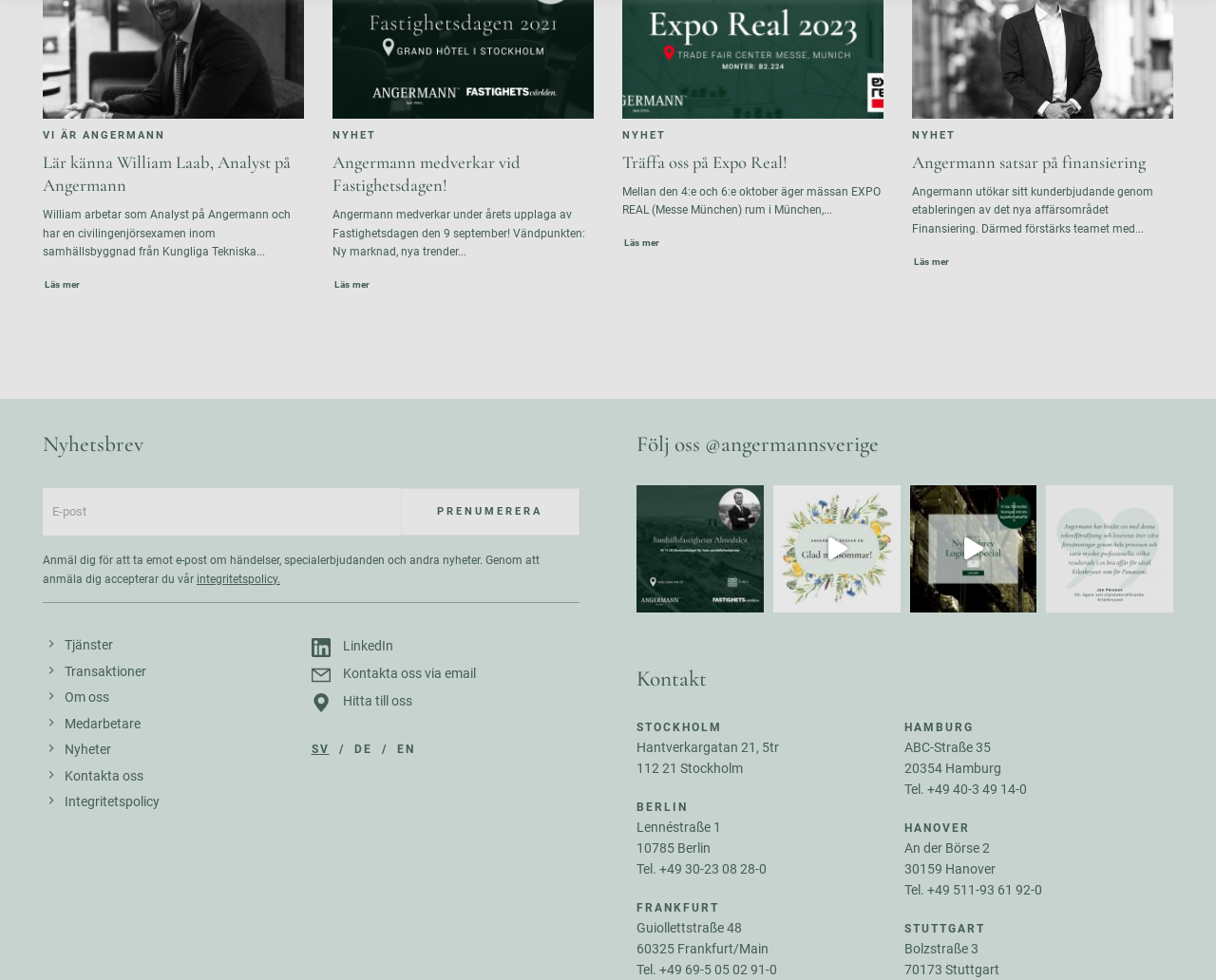What is the purpose of the 'Nyhetsbrev' section?
Based on the image, provide a one-word or brief-phrase response.

To subscribe to newsletter